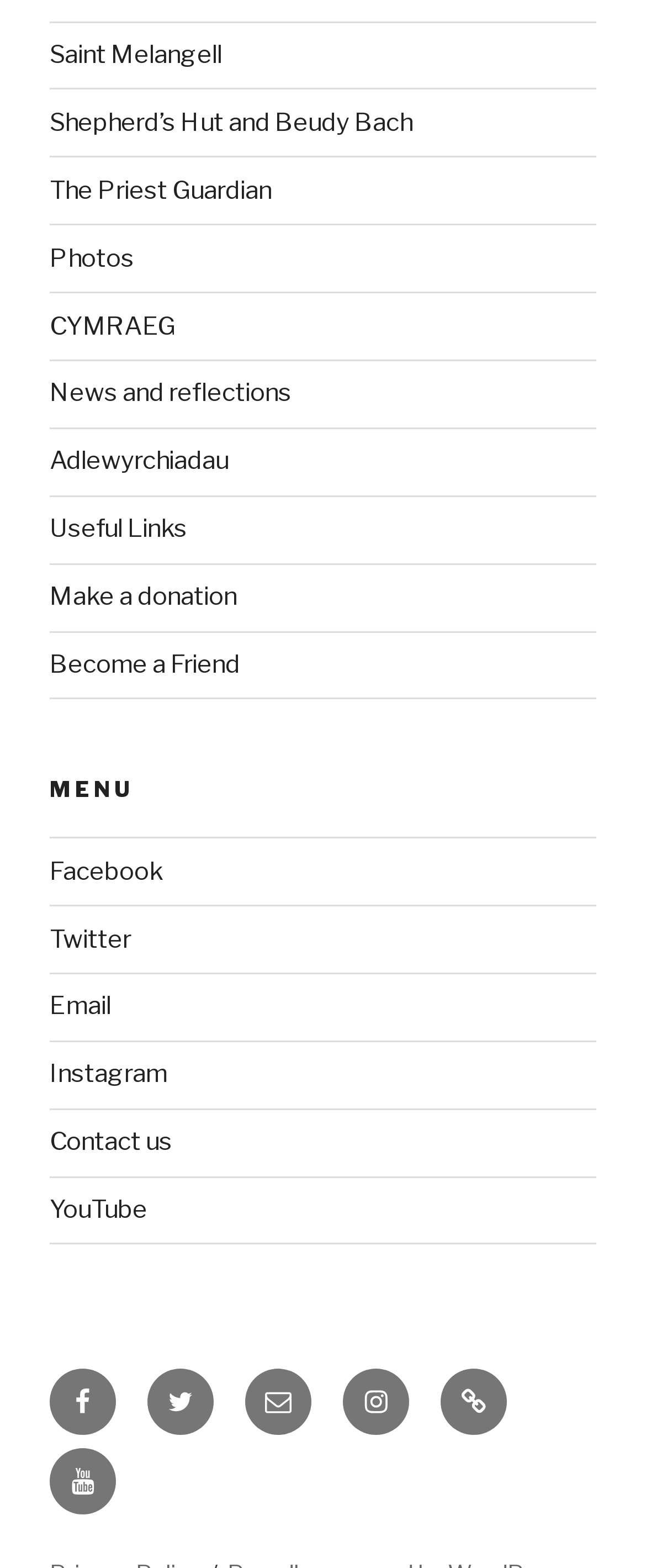Please identify the bounding box coordinates of the element I should click to complete this instruction: 'View Photos'. The coordinates should be given as four float numbers between 0 and 1, like this: [left, top, right, bottom].

[0.077, 0.155, 0.208, 0.174]